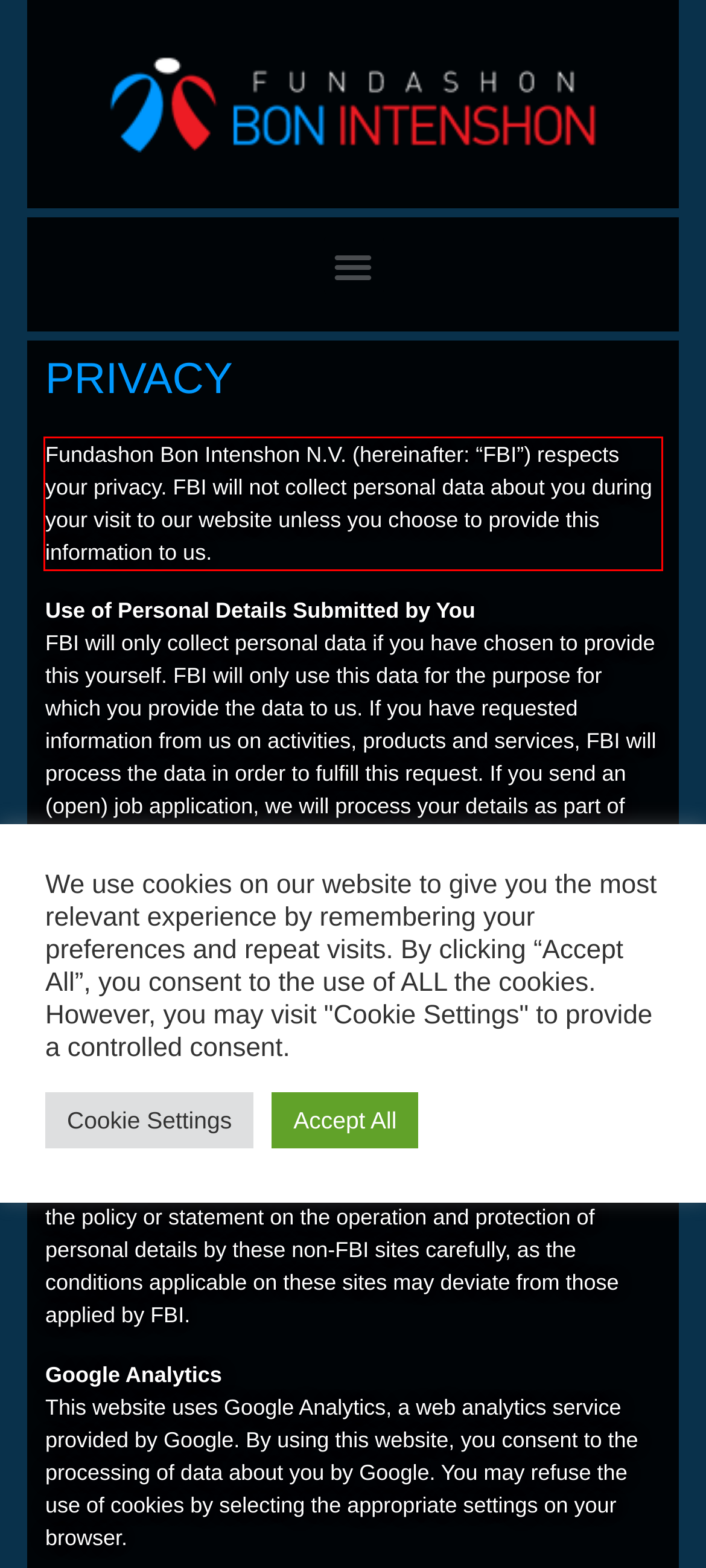Please look at the webpage screenshot and extract the text enclosed by the red bounding box.

Fundashon Bon Intenshon N.V. (hereinafter: “FBI”) respects your privacy. FBI will not collect personal data about you during your visit to our website unless you choose to provide this information to us.